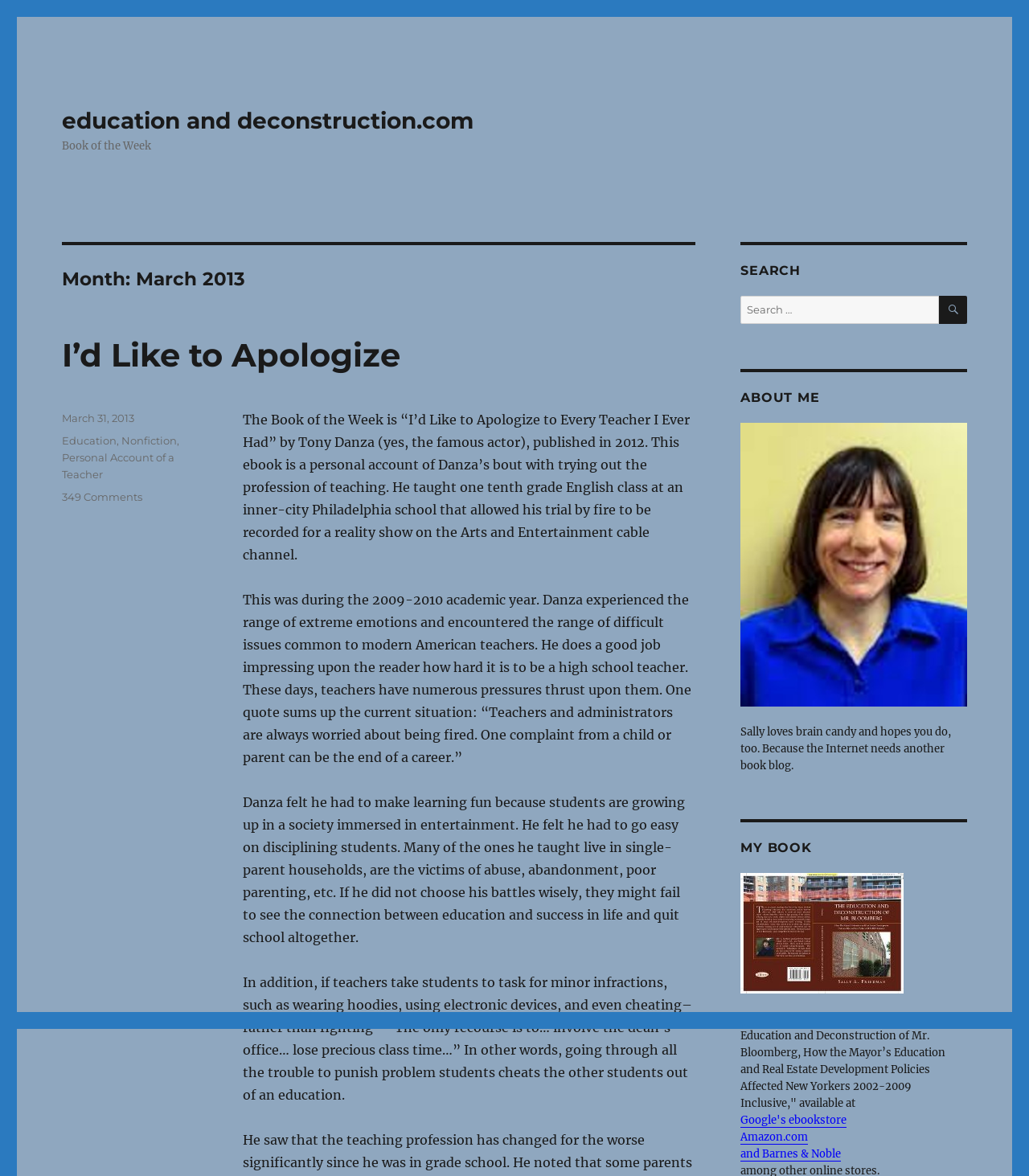What is the book of the week?
Can you offer a detailed and complete answer to this question?

The book of the week is mentioned in the header section of the webpage, which is 'I’d Like to Apologize' by Tony Danza, published in 2012.